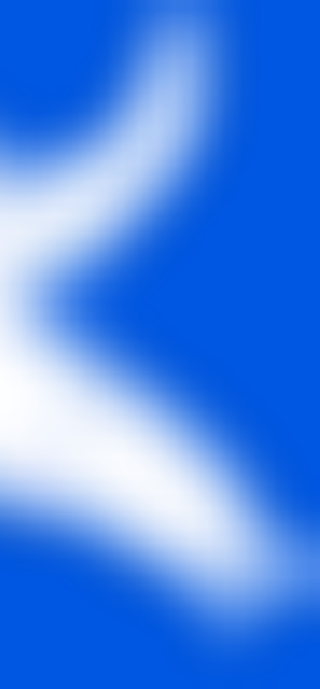Create an exhaustive description of the image.

The image titled "Small White Lady" features an abstract design dominated by vibrant shades of blue and white. The composition presents a dynamic flow, possibly symbolizing movement or energy, which draws the viewer's eye across the canvas. This artwork exudes a modern aesthetic, making it suitable for contemporary spaces or as part of a gallery exhibition, capturing attention with its bold color contrast and fluid shapes. It is likely associated with themes of creativity and expression, inviting exploration and interpretation.